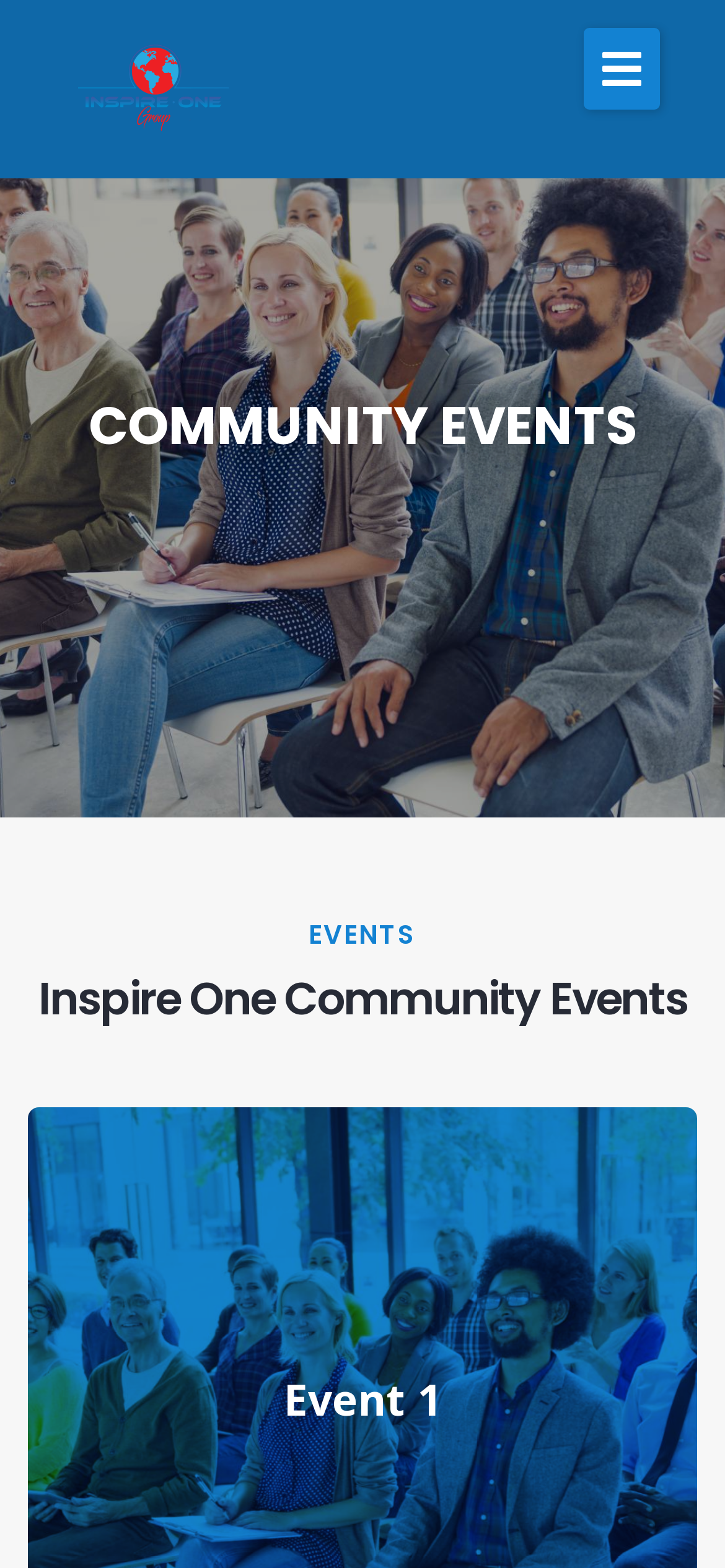Answer the following in one word or a short phrase: 
Is there a button on the top-right corner of the page?

Yes